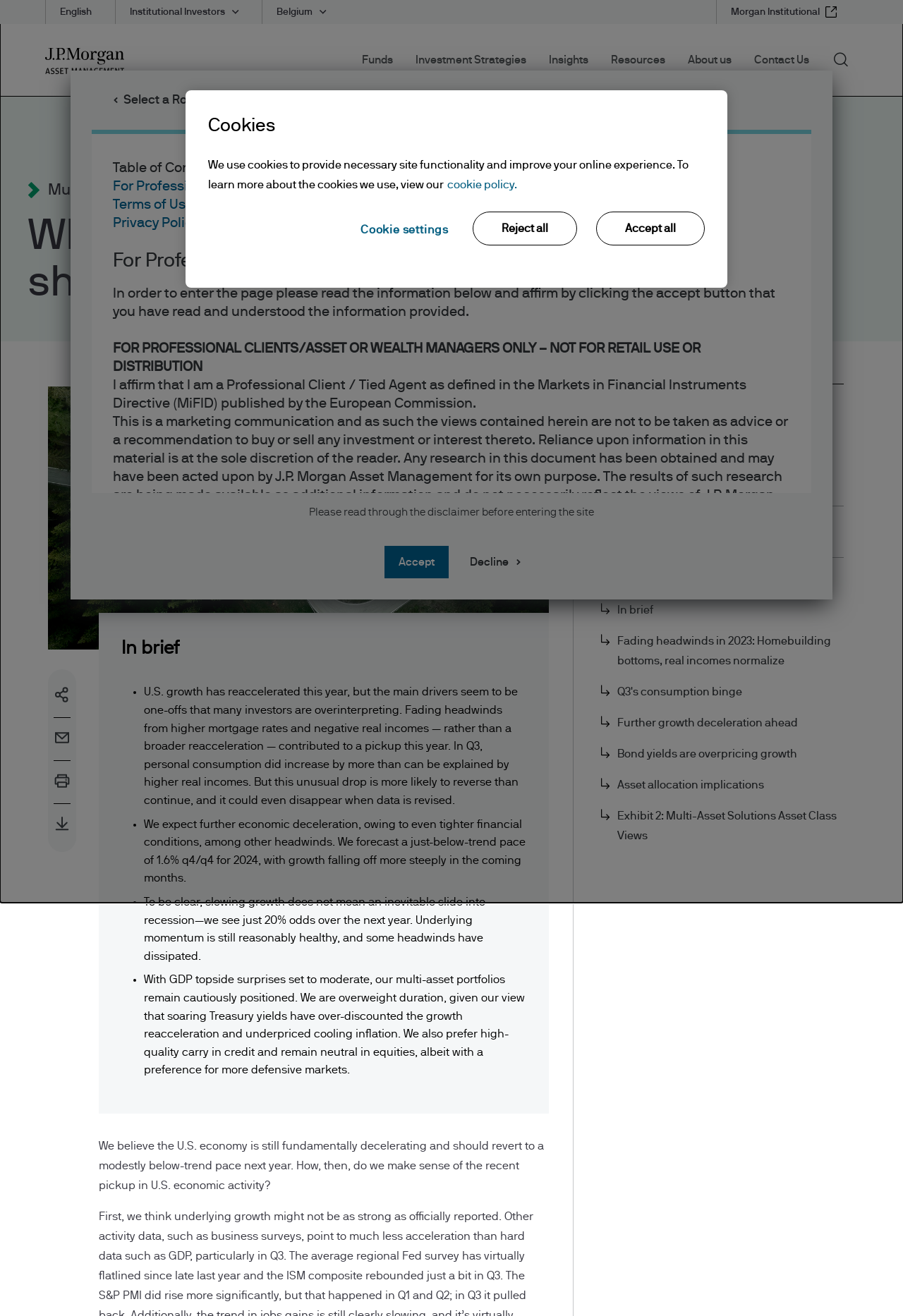Please find the bounding box coordinates of the element that must be clicked to perform the given instruction: "Click the 'Funds' link". The coordinates should be four float numbers from 0 to 1, i.e., [left, top, right, bottom].

[0.395, 0.035, 0.441, 0.071]